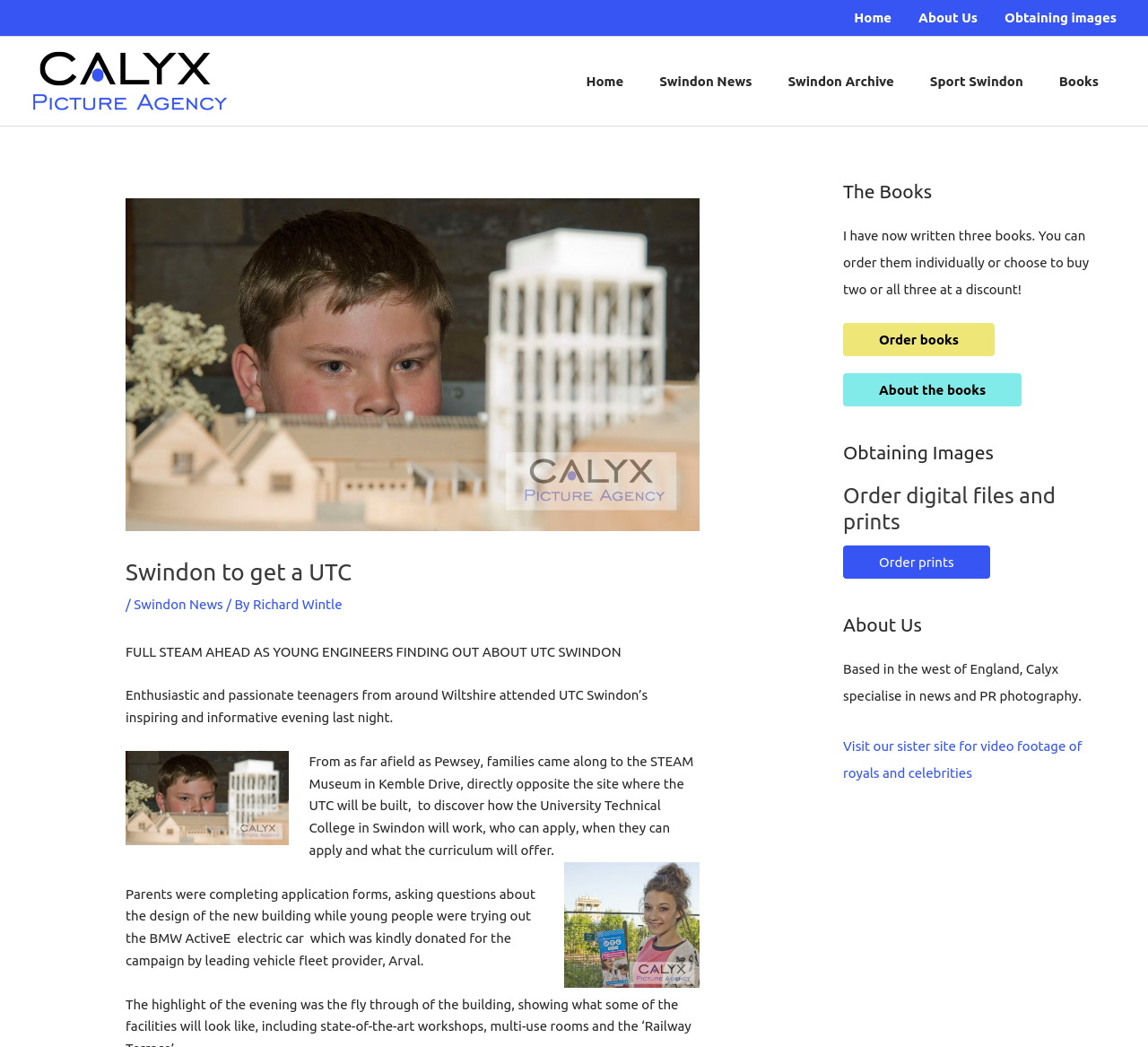Please provide a short answer using a single word or phrase for the question:
What is the name of the museum mentioned in the article?

STEAM Museum